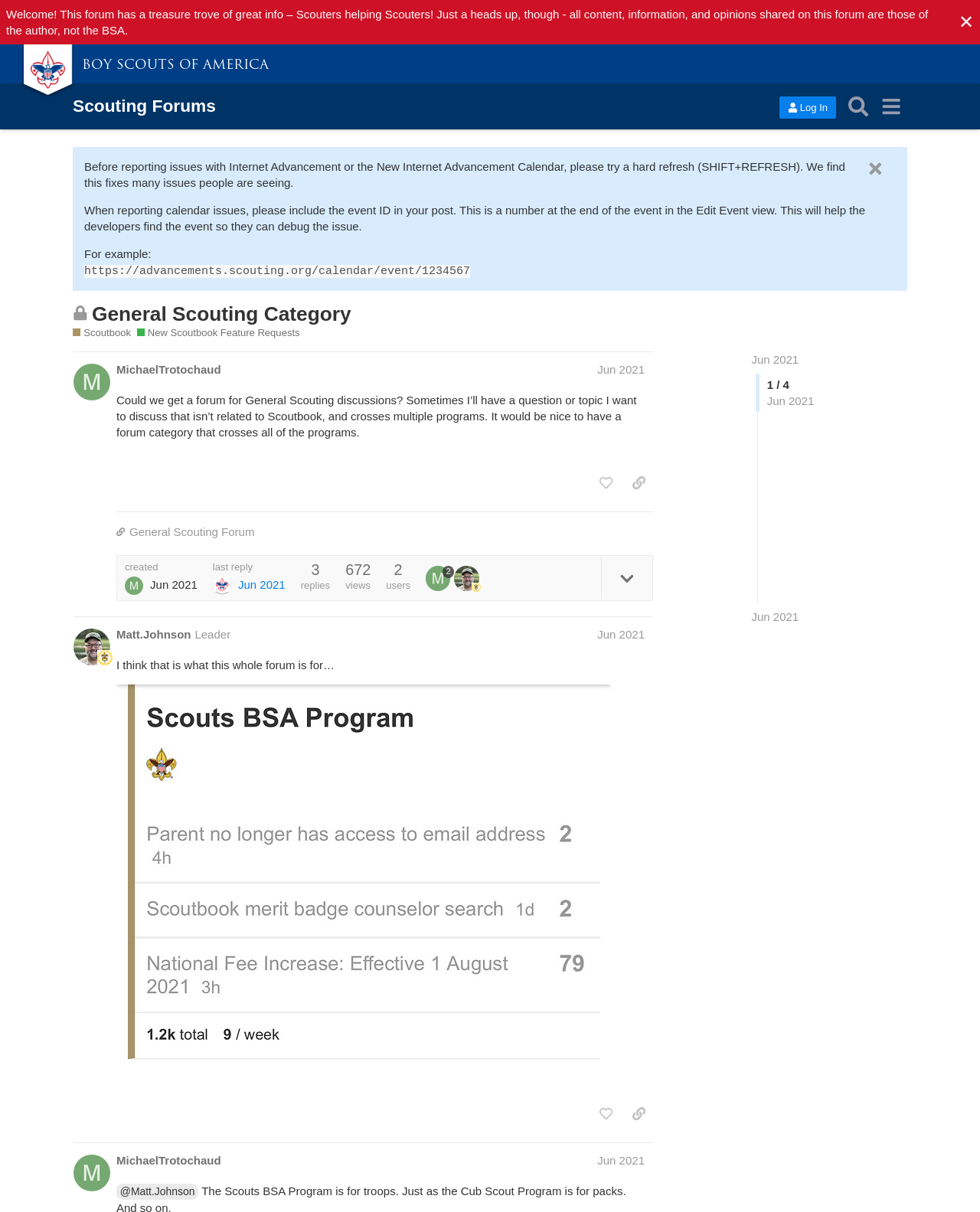Find the bounding box coordinates for the HTML element specified by: "Jun 2021".

[0.767, 0.503, 0.815, 0.516]